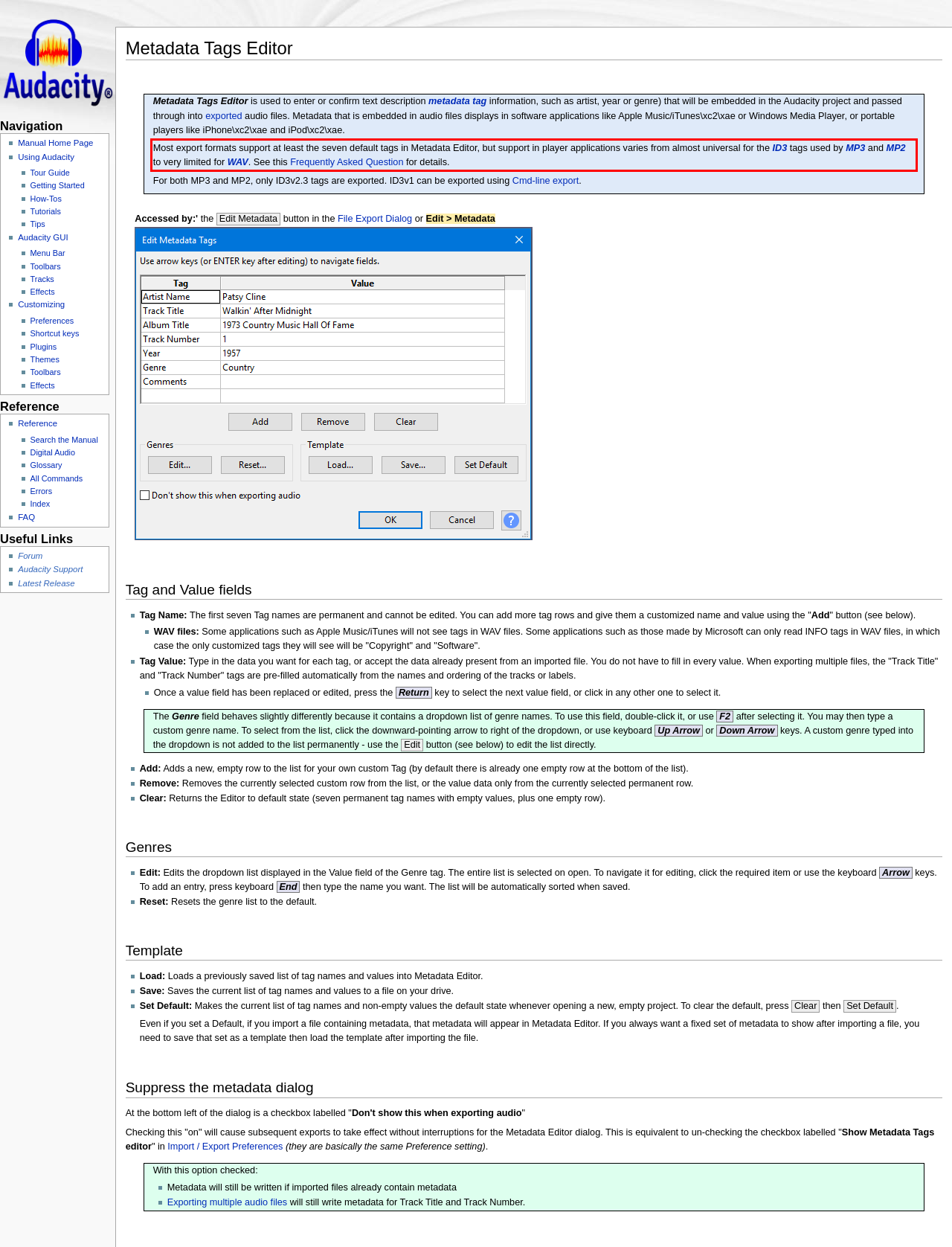Within the provided webpage screenshot, find the red rectangle bounding box and perform OCR to obtain the text content.

Most export formats support at least the seven default tags in Metadata Editor, but support in player applications varies from almost universal for the ID3 tags used by MP3 and MP2 to very limited for WAV. See this Frequently Asked Question for details.